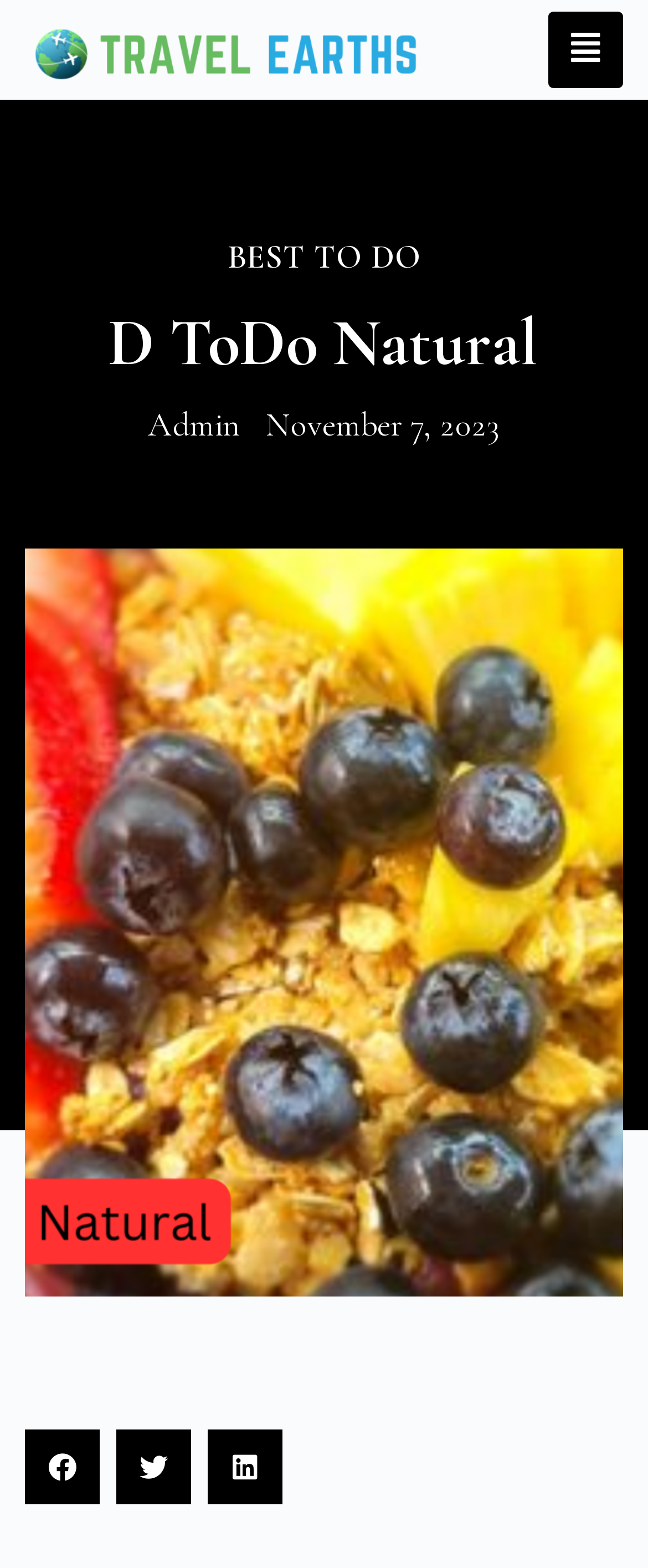Could you highlight the region that needs to be clicked to execute the instruction: "Explore the D ToDo Natural image"?

[0.038, 0.35, 0.962, 0.827]